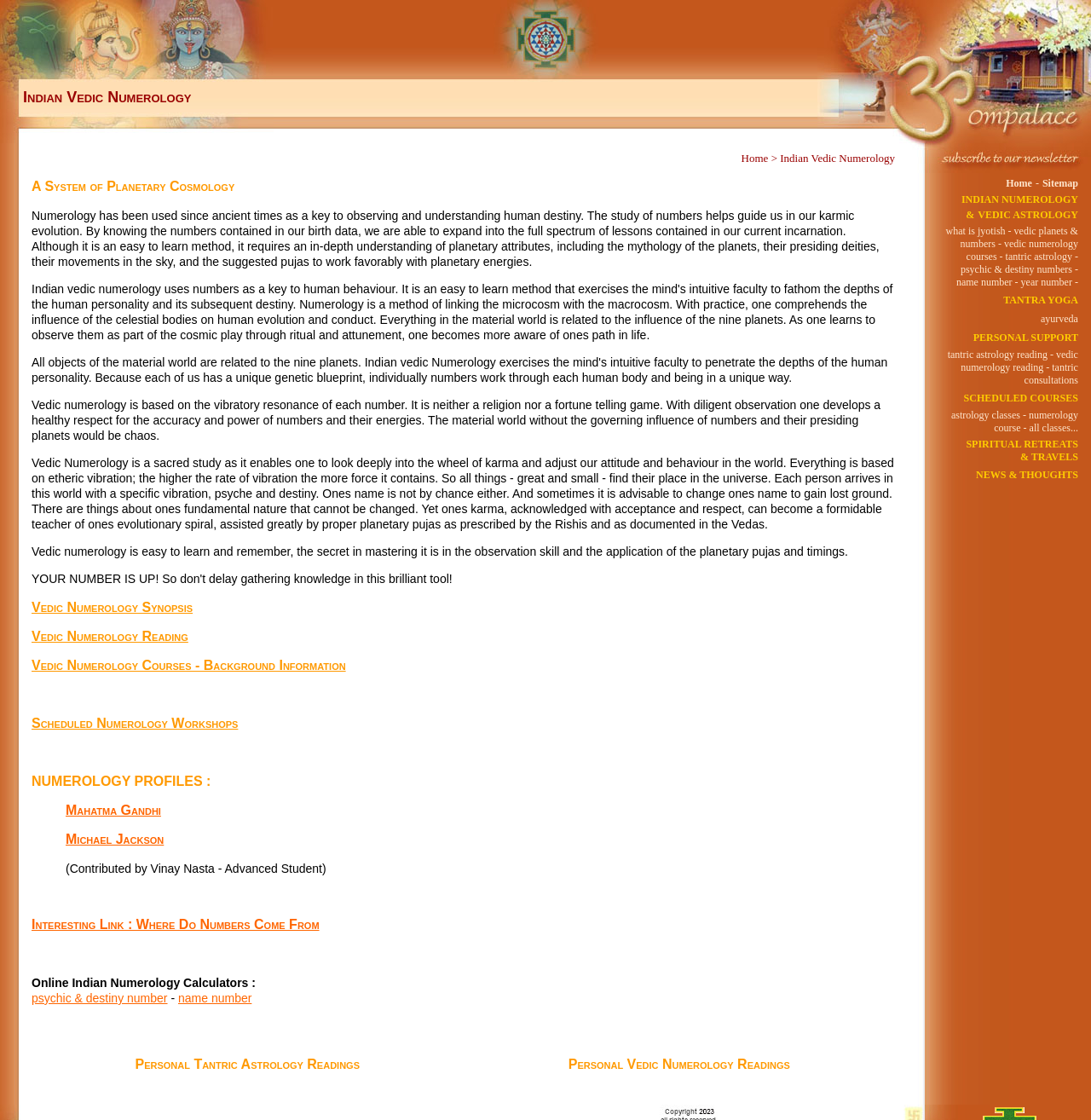Use the details in the image to answer the question thoroughly: 
What is the difference between Vedic Numerology and fortune telling?

The webpage explicitly states that Vedic Numerology is neither a religion nor a fortune telling game, implying that it is a more serious and scientific study of numbers and their influence on human life.